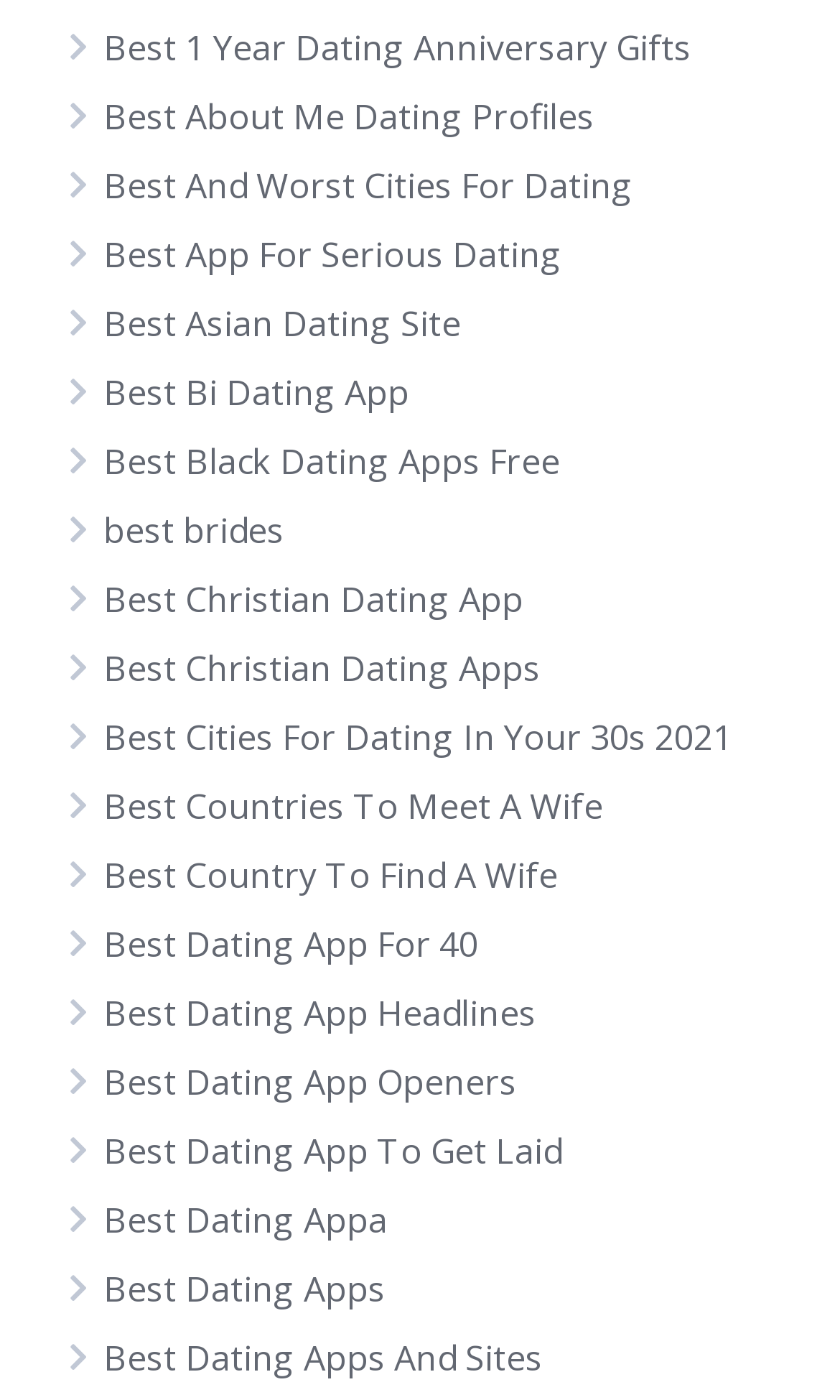Kindly respond to the following question with a single word or a brief phrase: 
How many links are on the webpage?

24